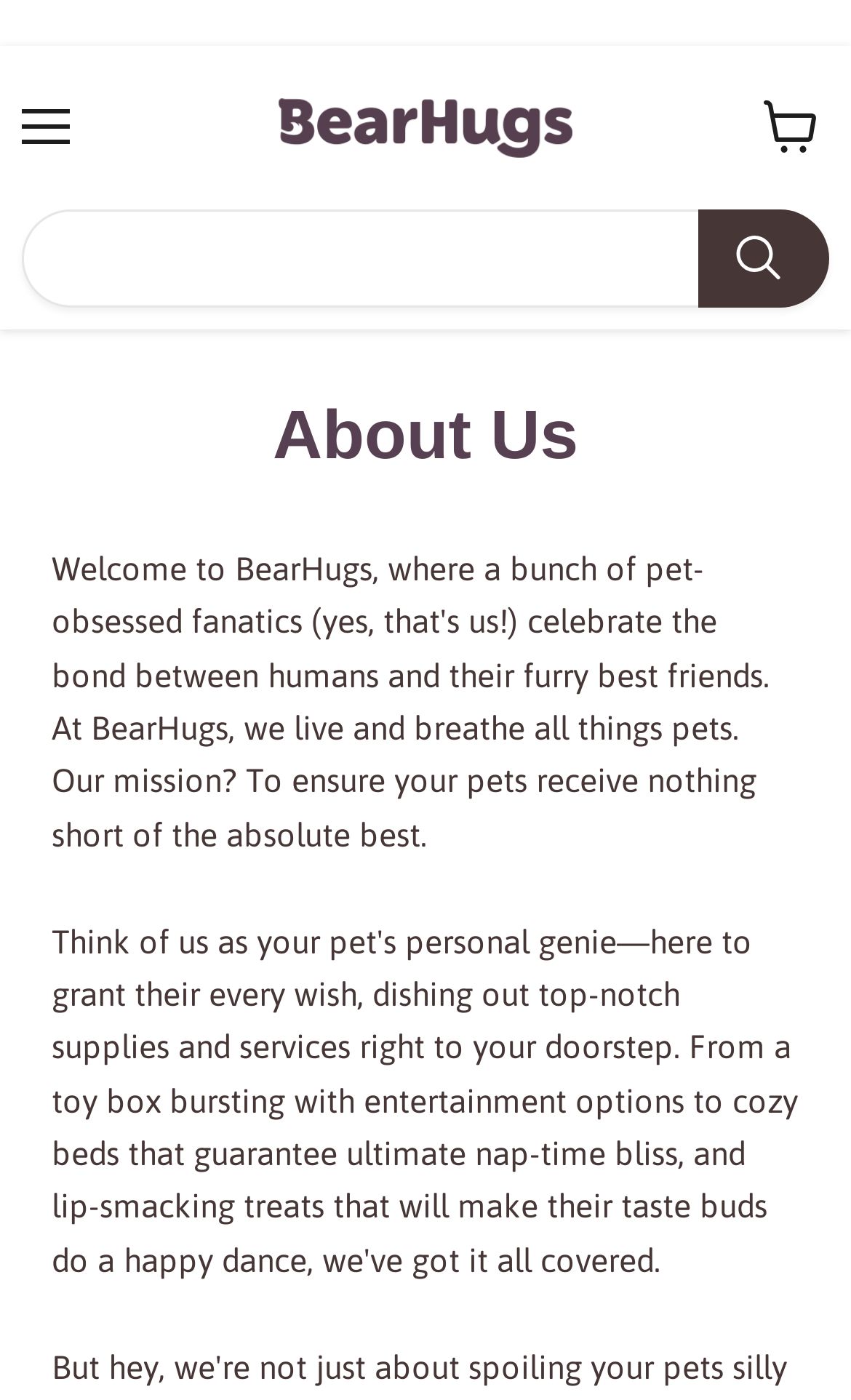Provide a one-word or one-phrase answer to the question:
What is the link on the top right corner?

View cart